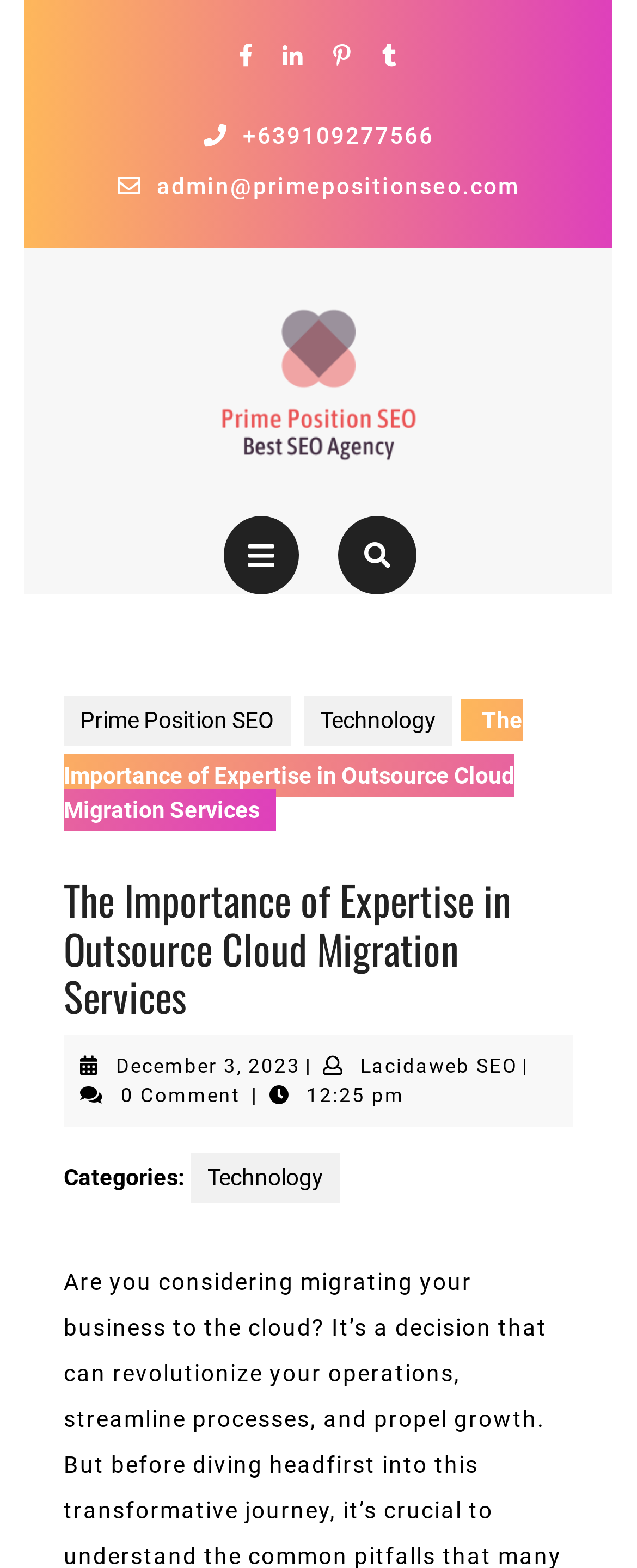Please mark the bounding box coordinates of the area that should be clicked to carry out the instruction: "Open Prime Position SEO page".

[0.315, 0.234, 0.685, 0.251]